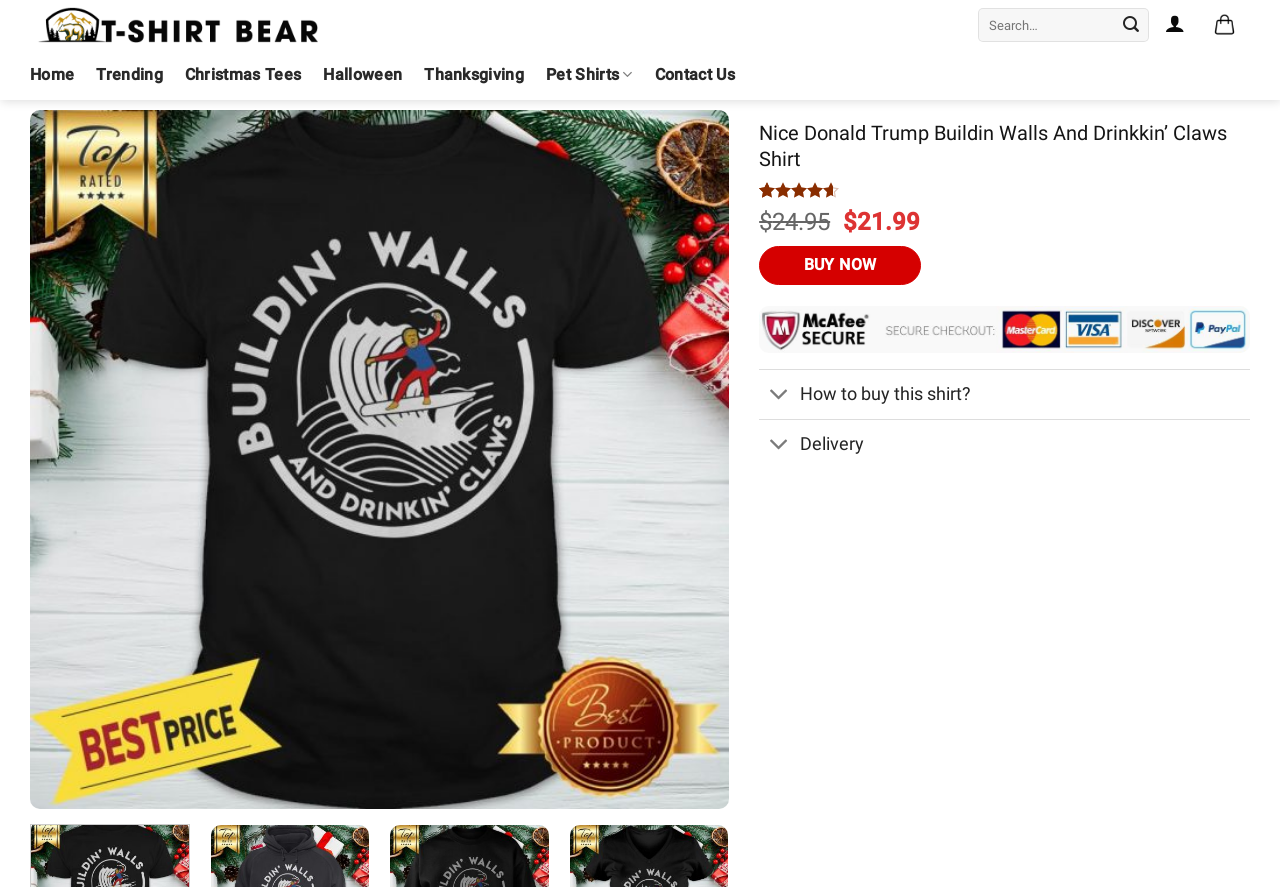Your task is to find and give the main heading text of the webpage.

Nice Donald Trump Buildin Walls And Drinkkin’ Claws Shirt